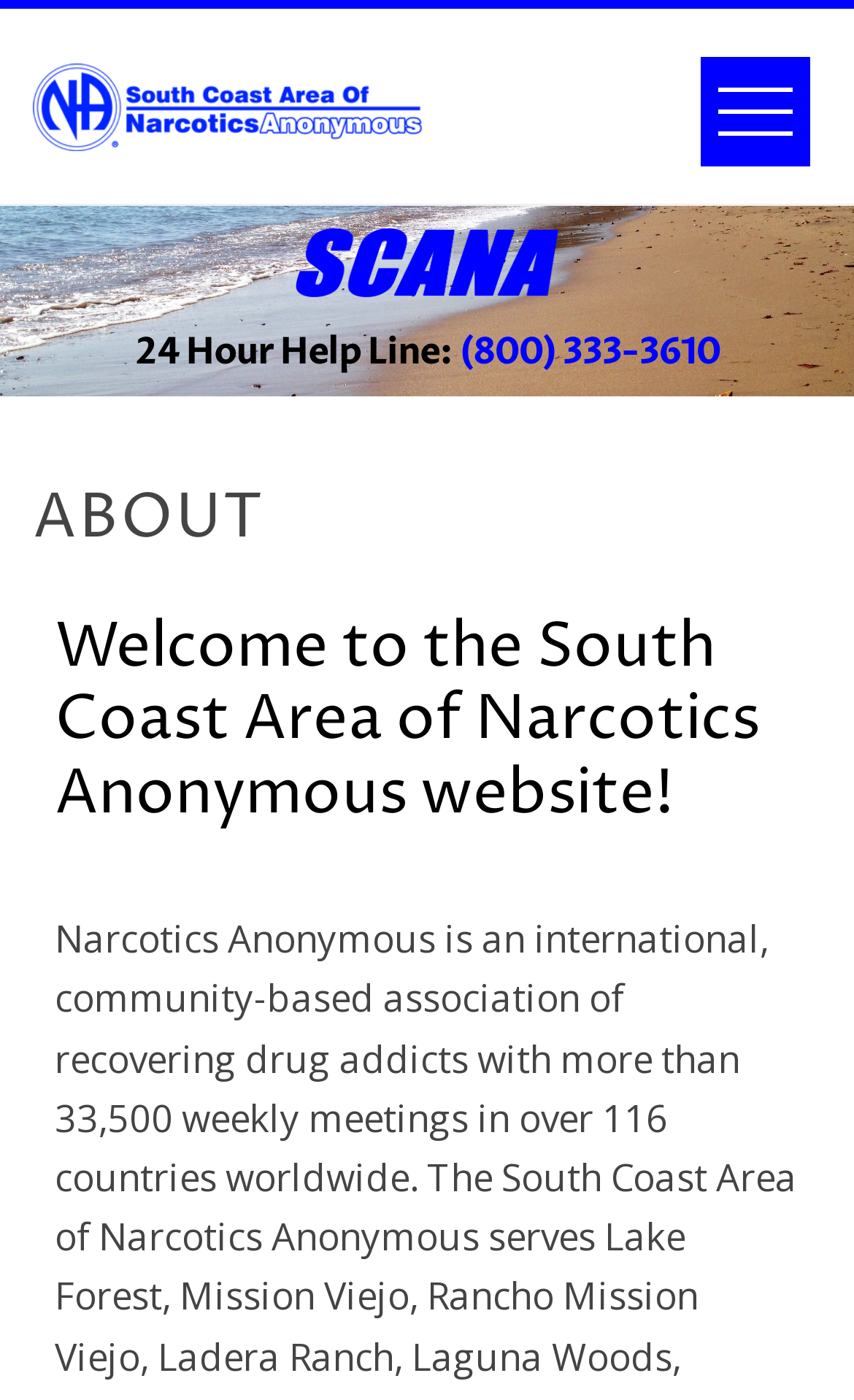What is the phone number for the 24 Hour Help Line?
Using the image, provide a concise answer in one word or a short phrase.

(800) 333-3610